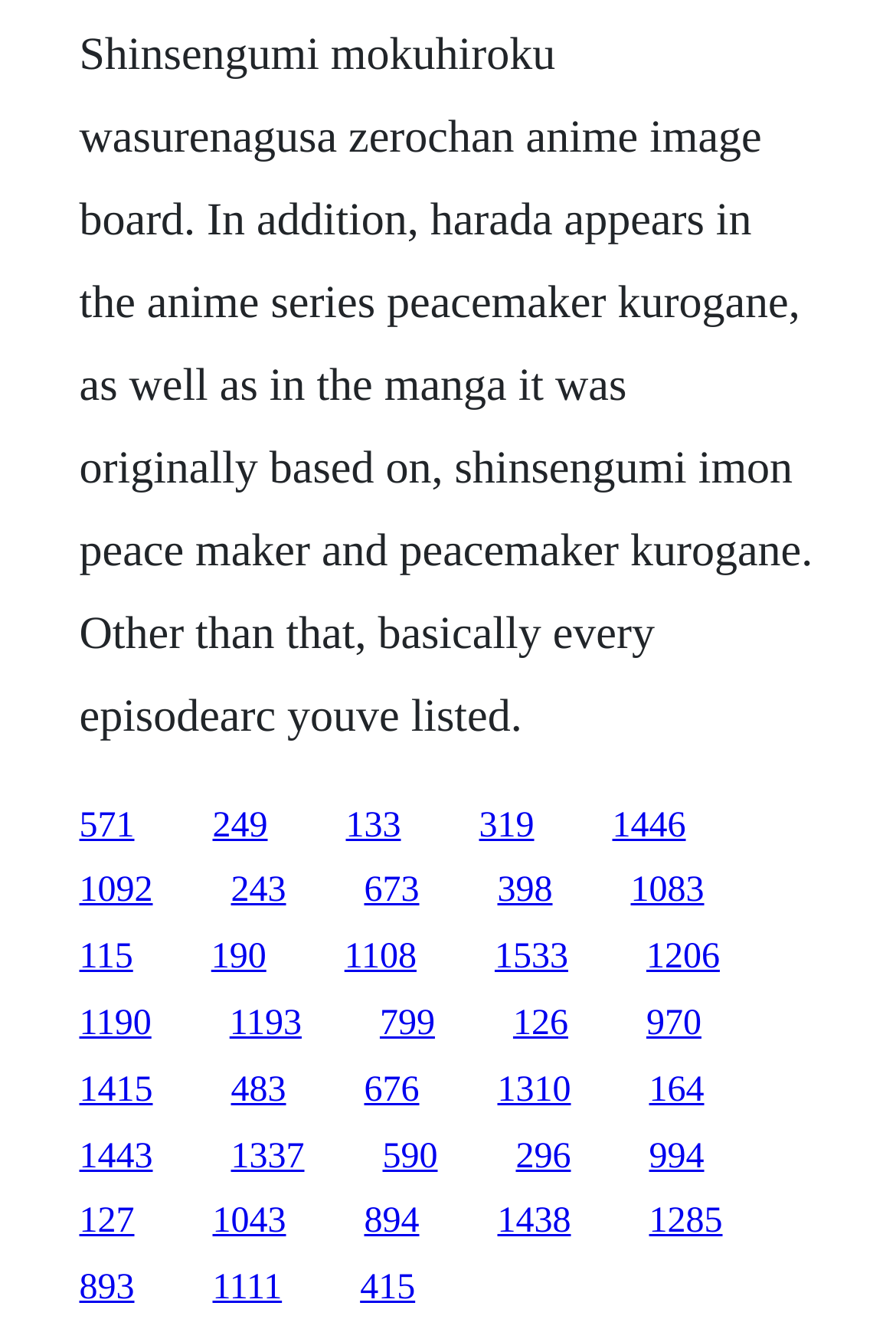Identify the bounding box coordinates of the element to click to follow this instruction: 'access the twenty-first link'. Ensure the coordinates are four float values between 0 and 1, provided as [left, top, right, bottom].

[0.088, 0.798, 0.171, 0.827]